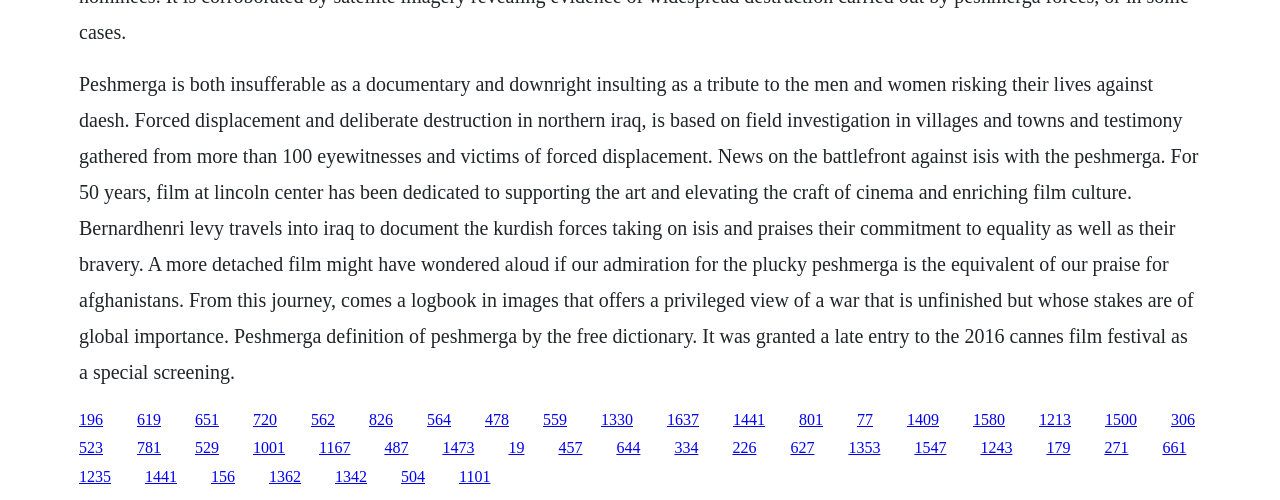Determine the bounding box coordinates for the region that must be clicked to execute the following instruction: "Click the link '651'".

[0.152, 0.821, 0.171, 0.855]